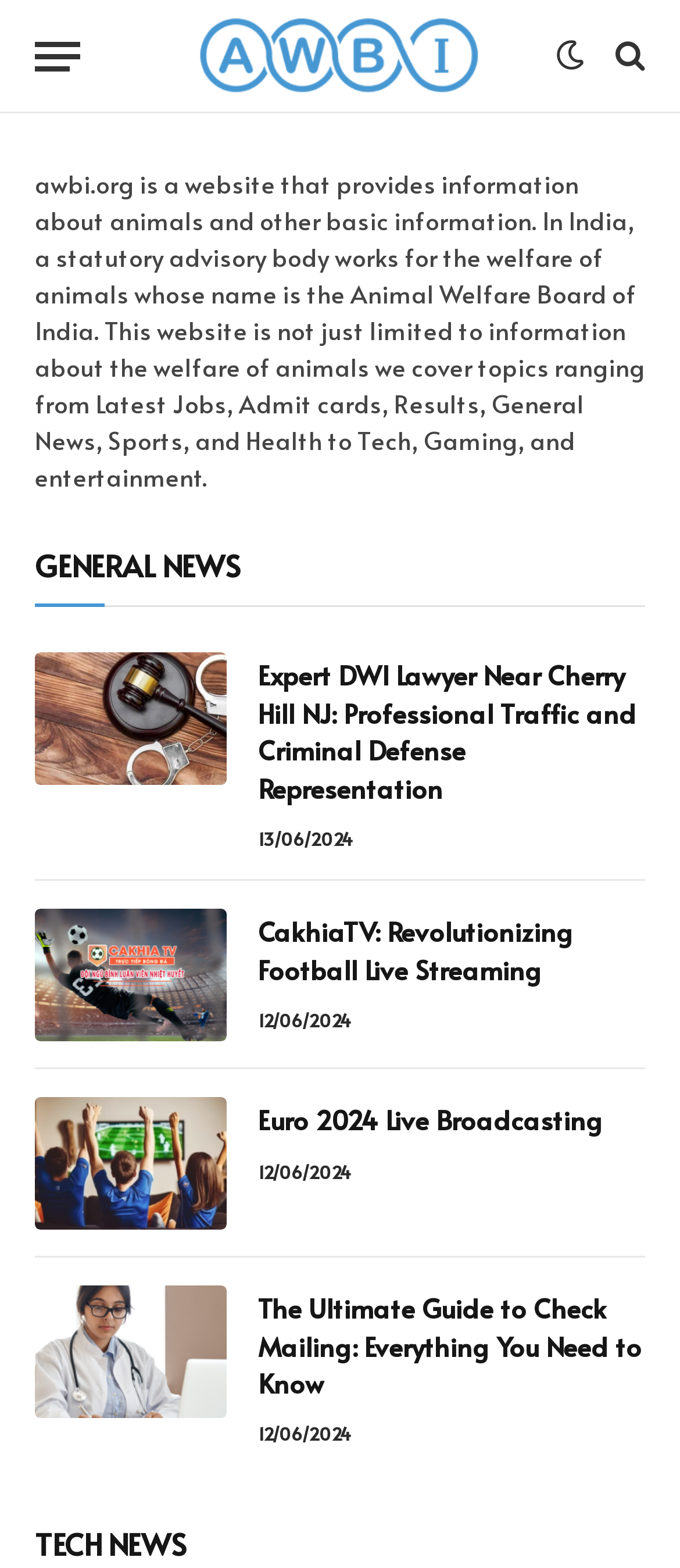Please answer the following query using a single word or phrase: 
What is the main topic of the first article?

DWI Lawyer